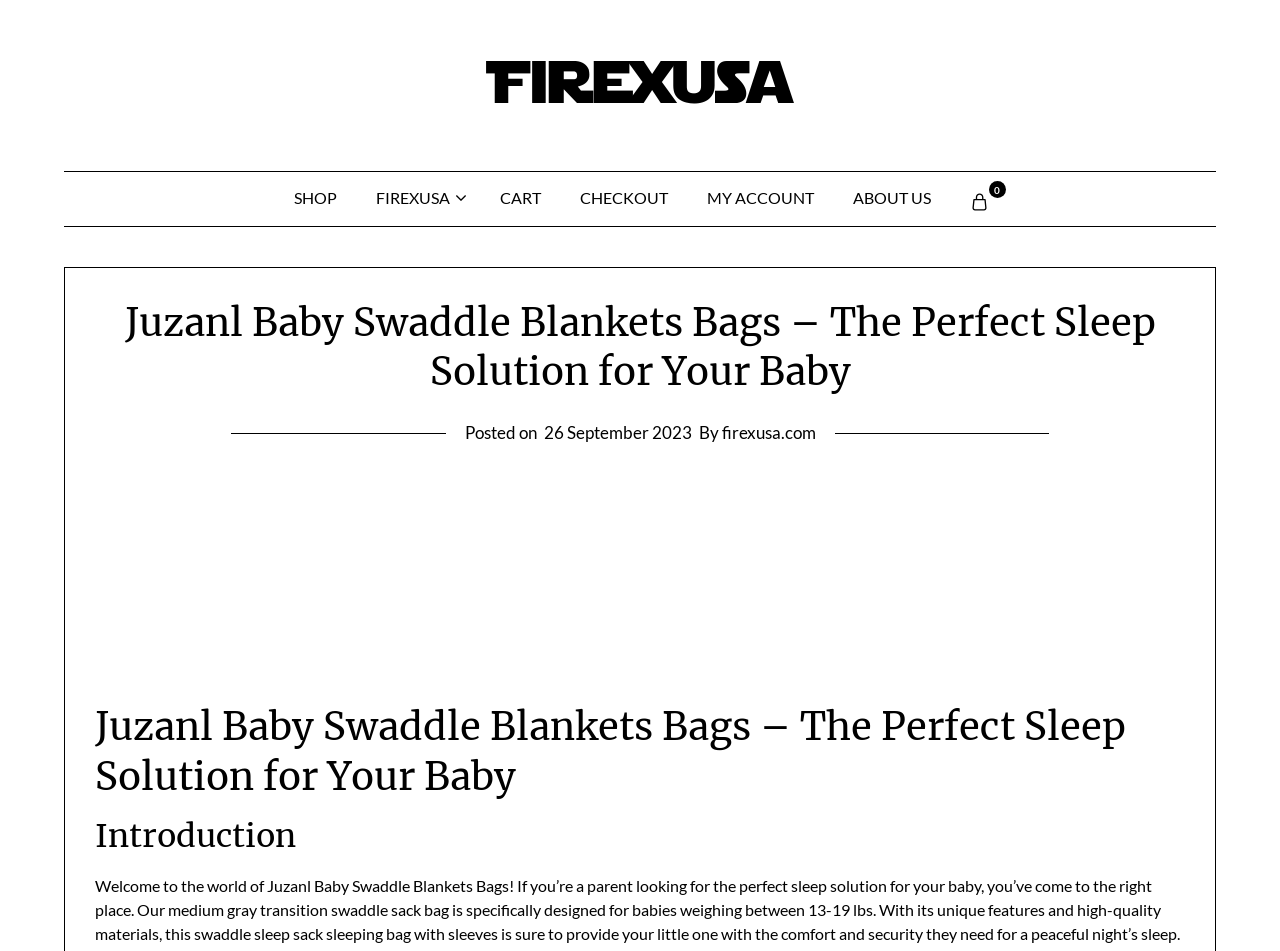Provide the bounding box coordinates, formatted as (top-left x, top-left y, bottom-right x, bottom-right y), with all values being floating point numbers between 0 and 1. Identify the bounding box of the UI element that matches the description: 26 September 2023

[0.425, 0.444, 0.54, 0.466]